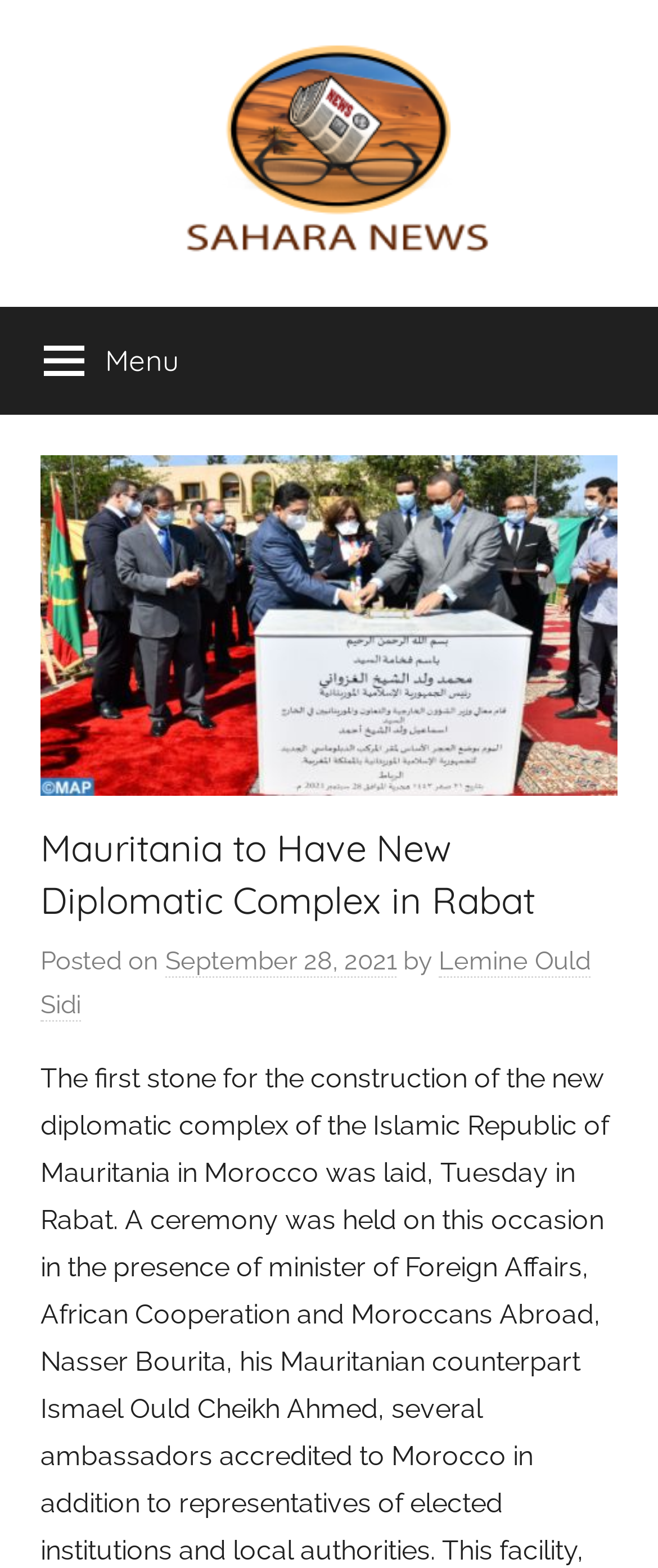What is the name of the news organization?
Provide a well-explained and detailed answer to the question.

The name of the news organization can be found in the top-left corner of the webpage, where it is written as 'Sahara News' with an accompanying image.